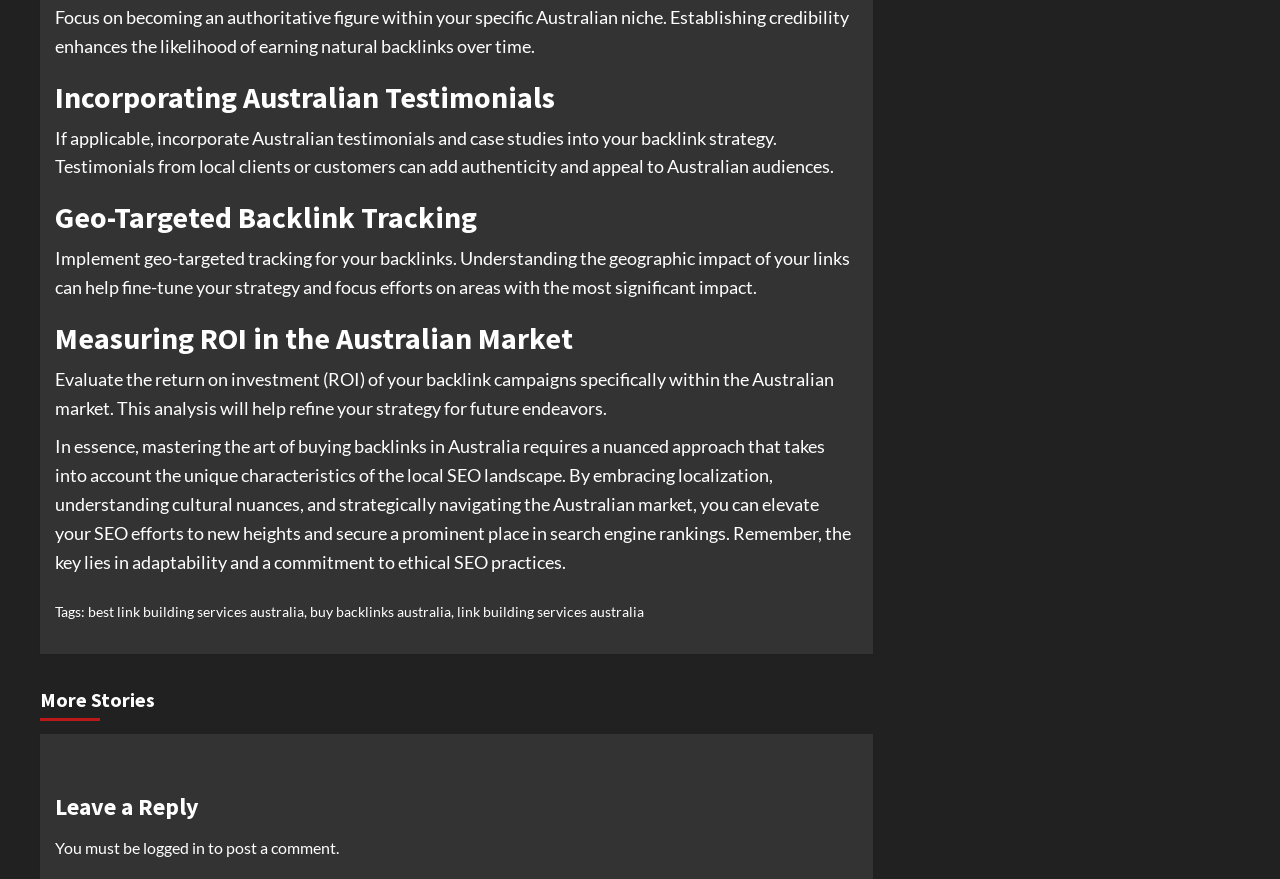What is the benefit of geo-targeted backlink tracking?
Answer the question with as much detail as possible.

The webpage suggests that implementing geo-targeted tracking for backlinks can help fine-tune a strategy and focus efforts on areas with the most significant impact, allowing for more effective use of resources.